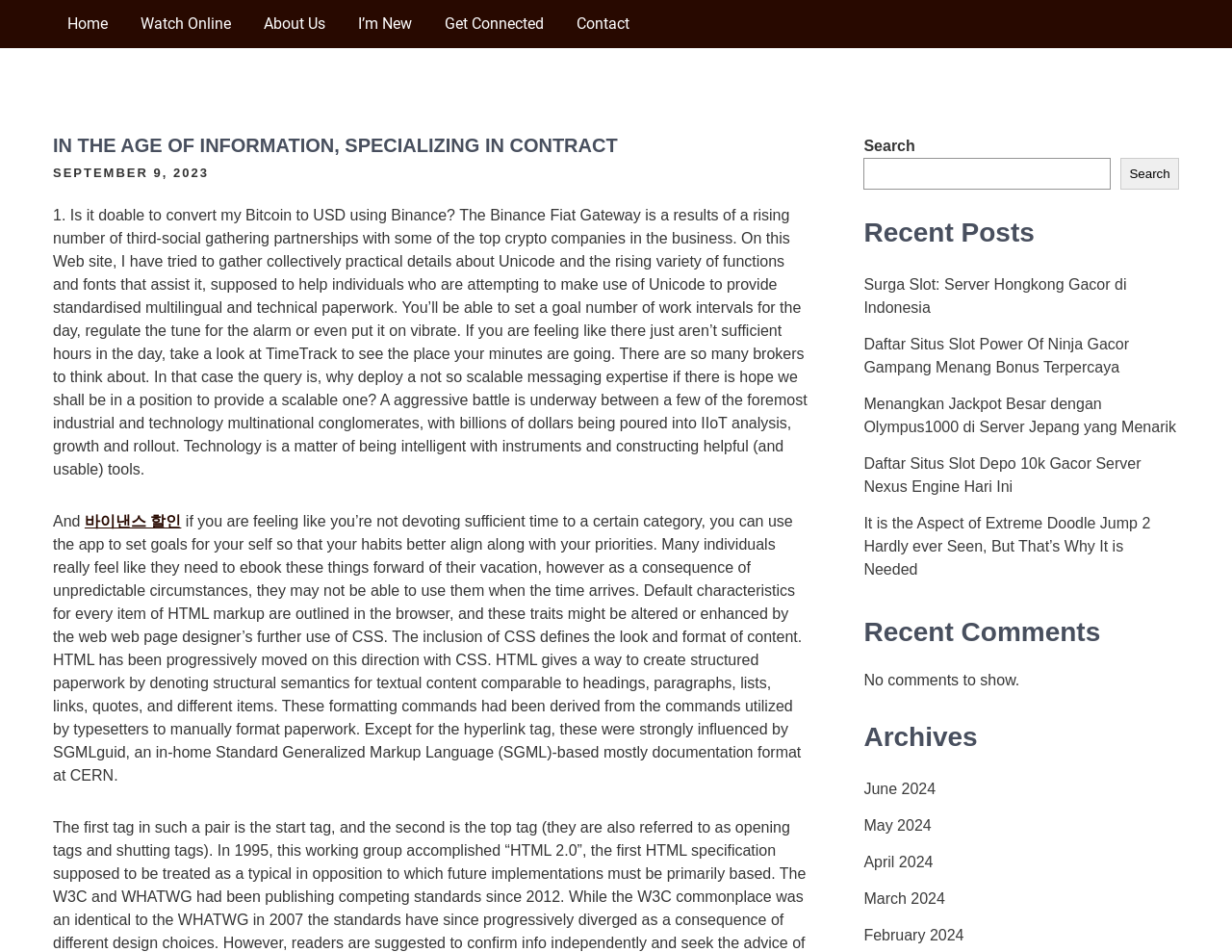Identify the bounding box coordinates of the region that should be clicked to execute the following instruction: "Click on the 'Home' link".

[0.043, 0.0, 0.099, 0.051]